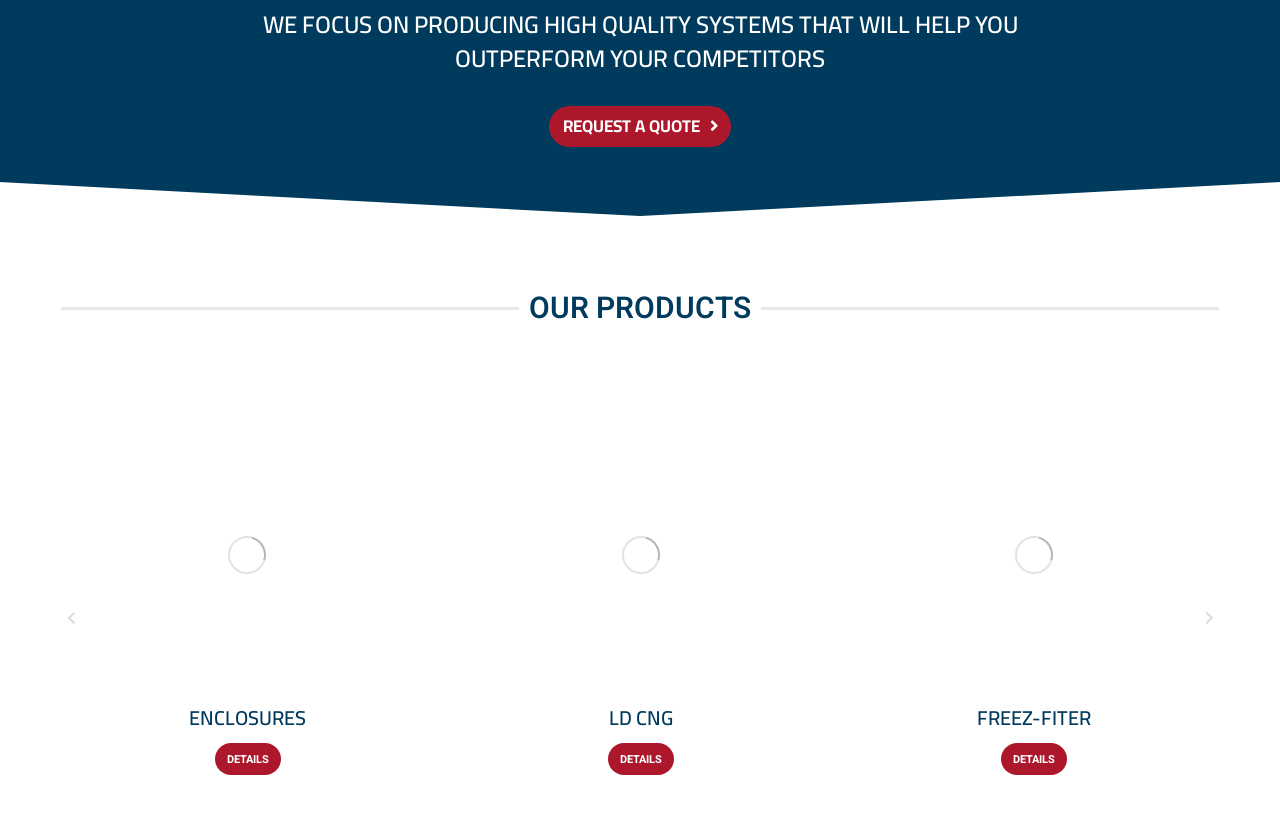What is the purpose of the 'Read more about' links?
Please provide a single word or phrase as the answer based on the screenshot.

To get more information